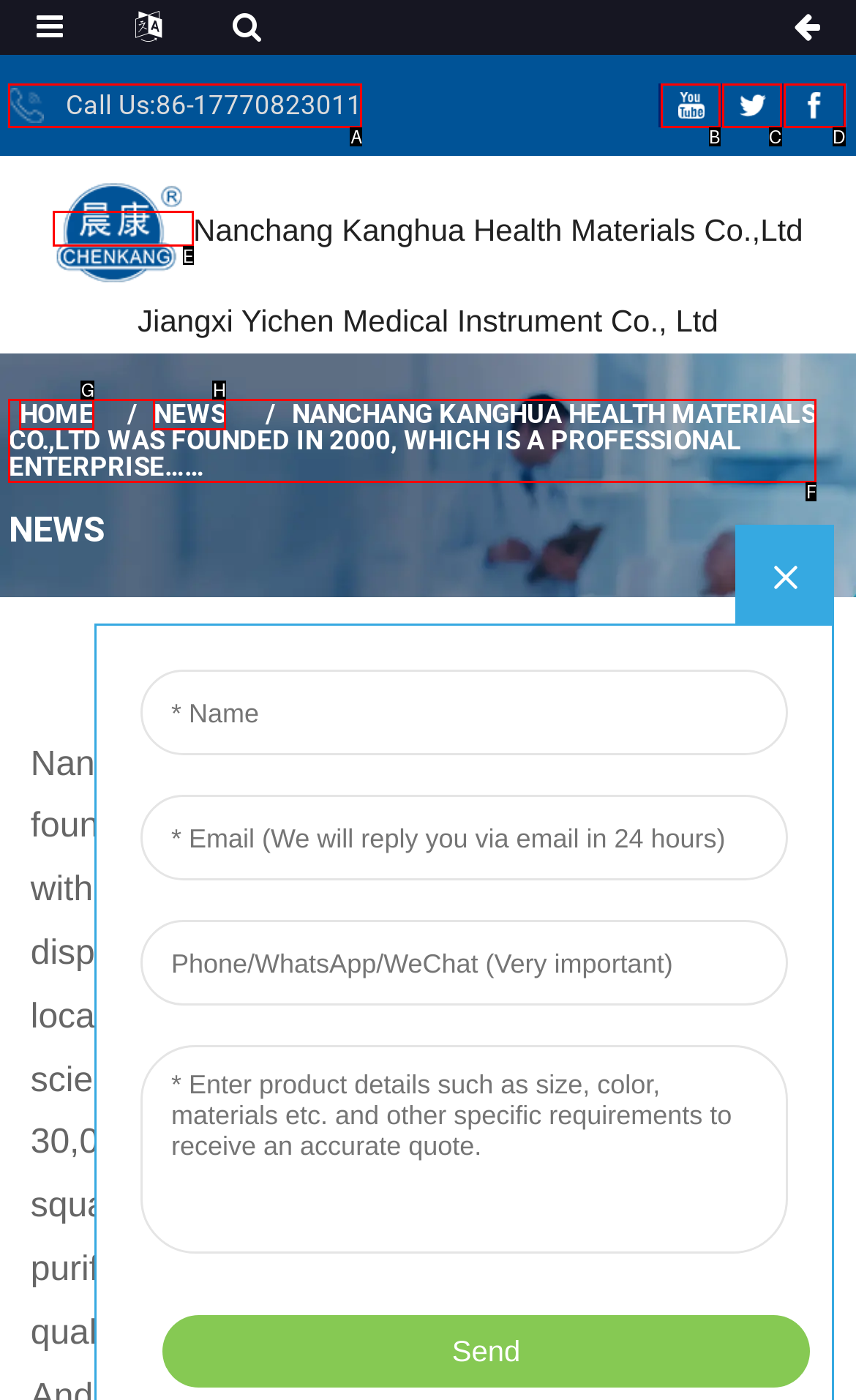Using the given description: alt="sns04", identify the HTML element that corresponds best. Answer with the letter of the correct option from the available choices.

B